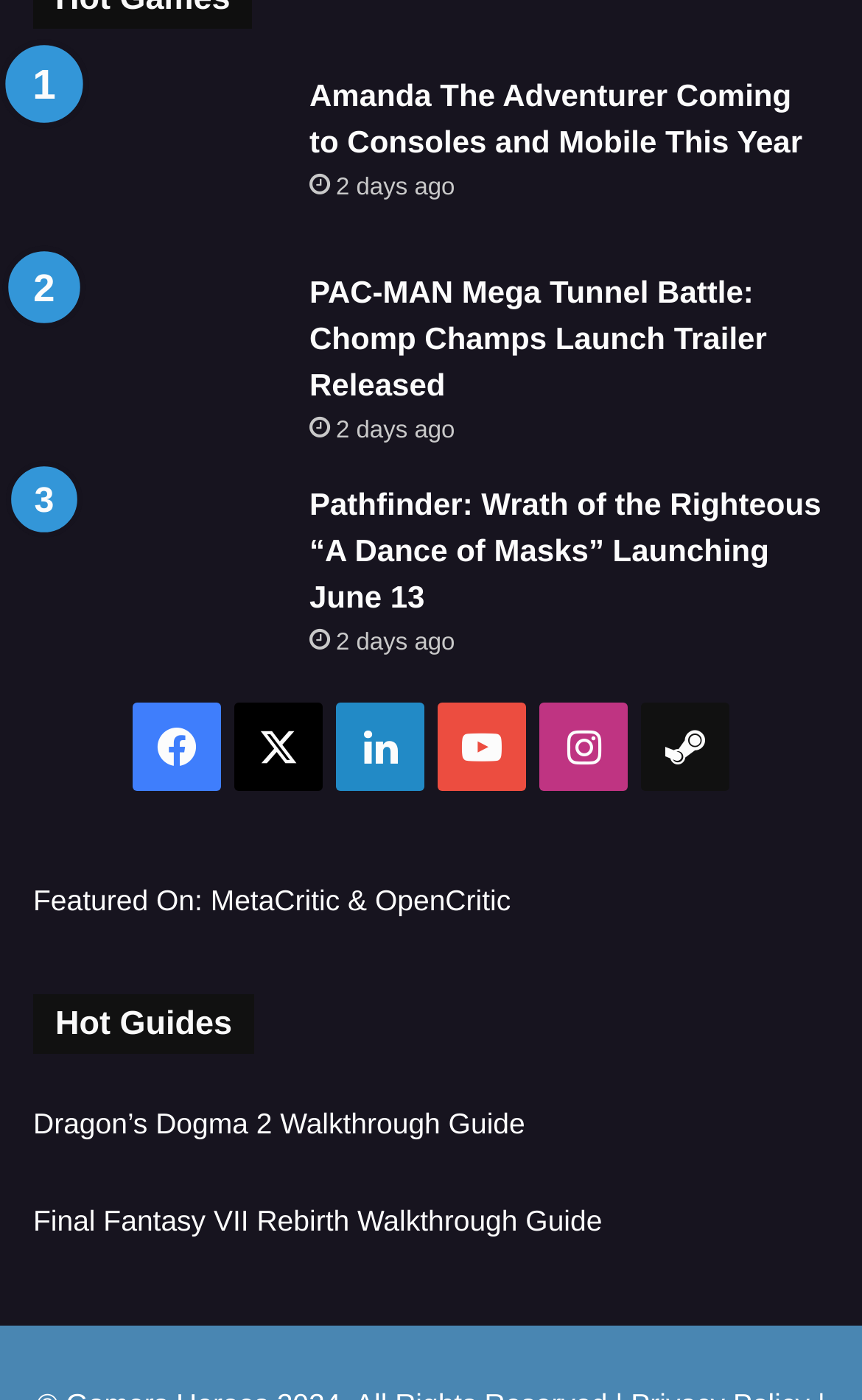What is the name of the first game mentioned?
Observe the image and answer the question with a one-word or short phrase response.

Amanda The Adventurer